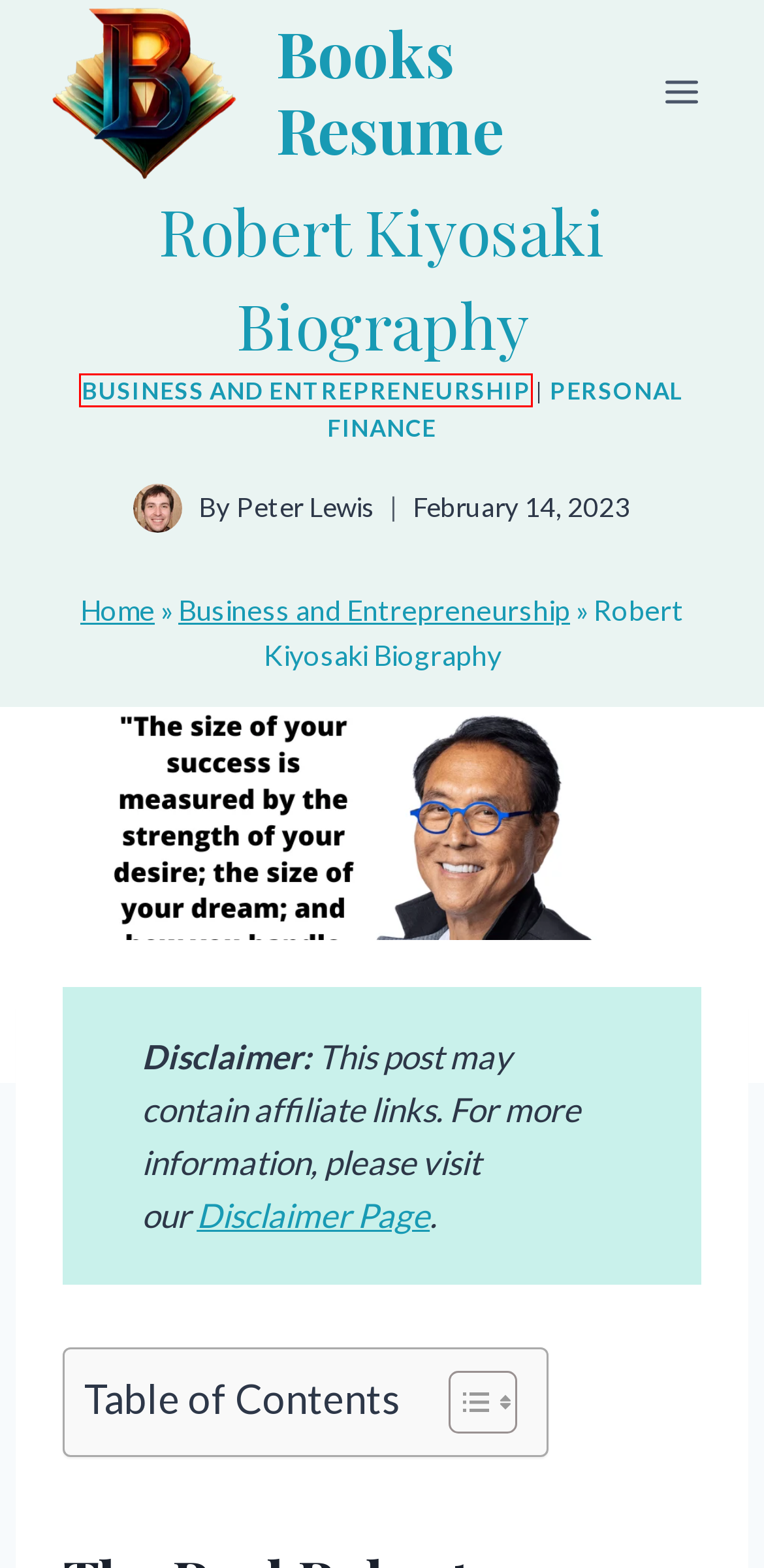You are given a screenshot of a webpage with a red bounding box around an element. Choose the most fitting webpage description for the page that appears after clicking the element within the red bounding box. Here are the candidates:
A. Personal Finance | Books Resume
B. Business And Entrepreneurship | Books Resume
C. Authors | Books Resume
D. Home | Books Resume
E. Leadership And Management | Books Resume
F. Disclosure | Books Resume
G. "Expert Secrets" By Russell Brunson 2024
H. Self-Help | Books Resume

B